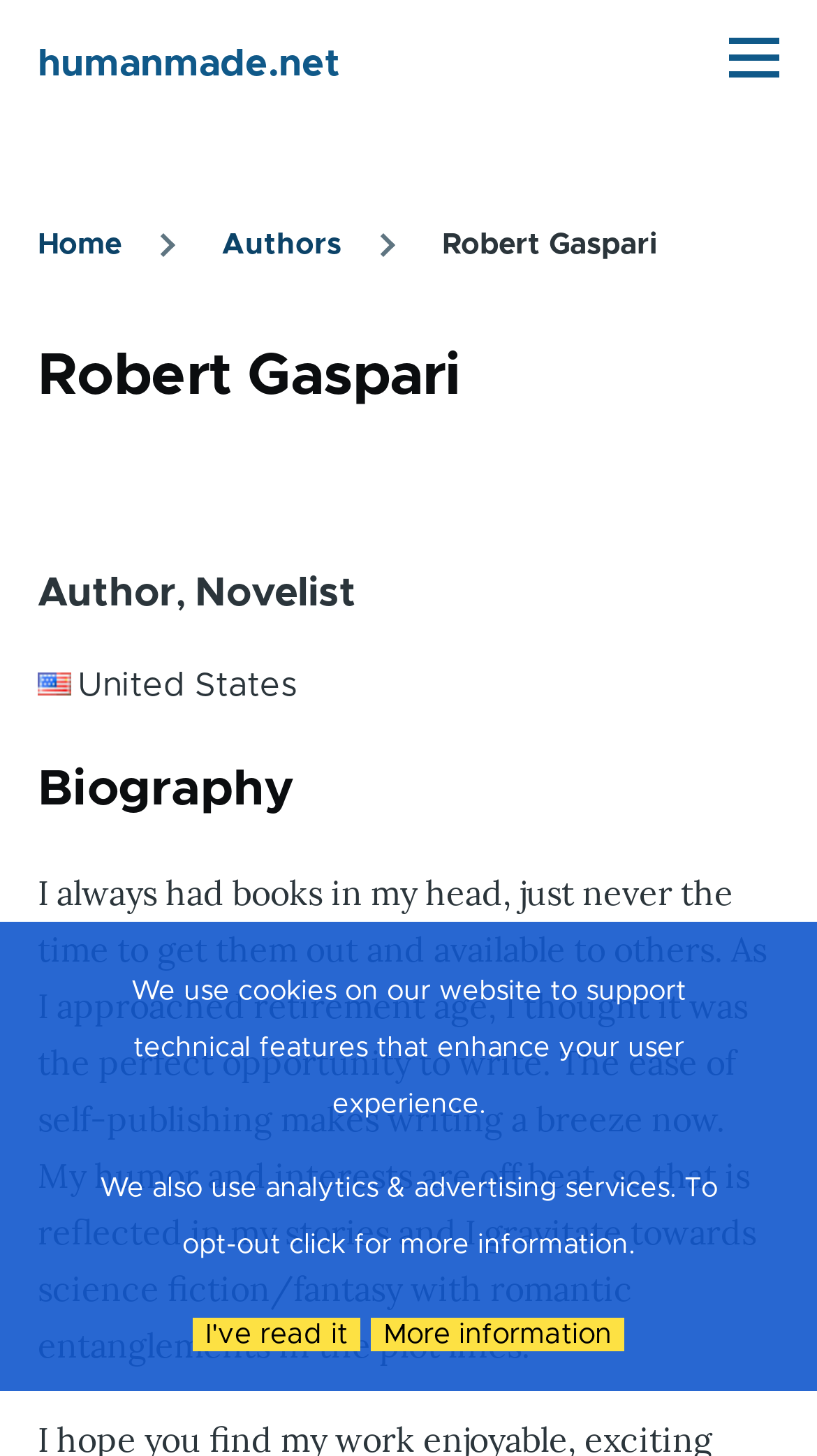Provide a one-word or short-phrase answer to the question:
What is the purpose of the 'Main Menu' button?

To expand navigation